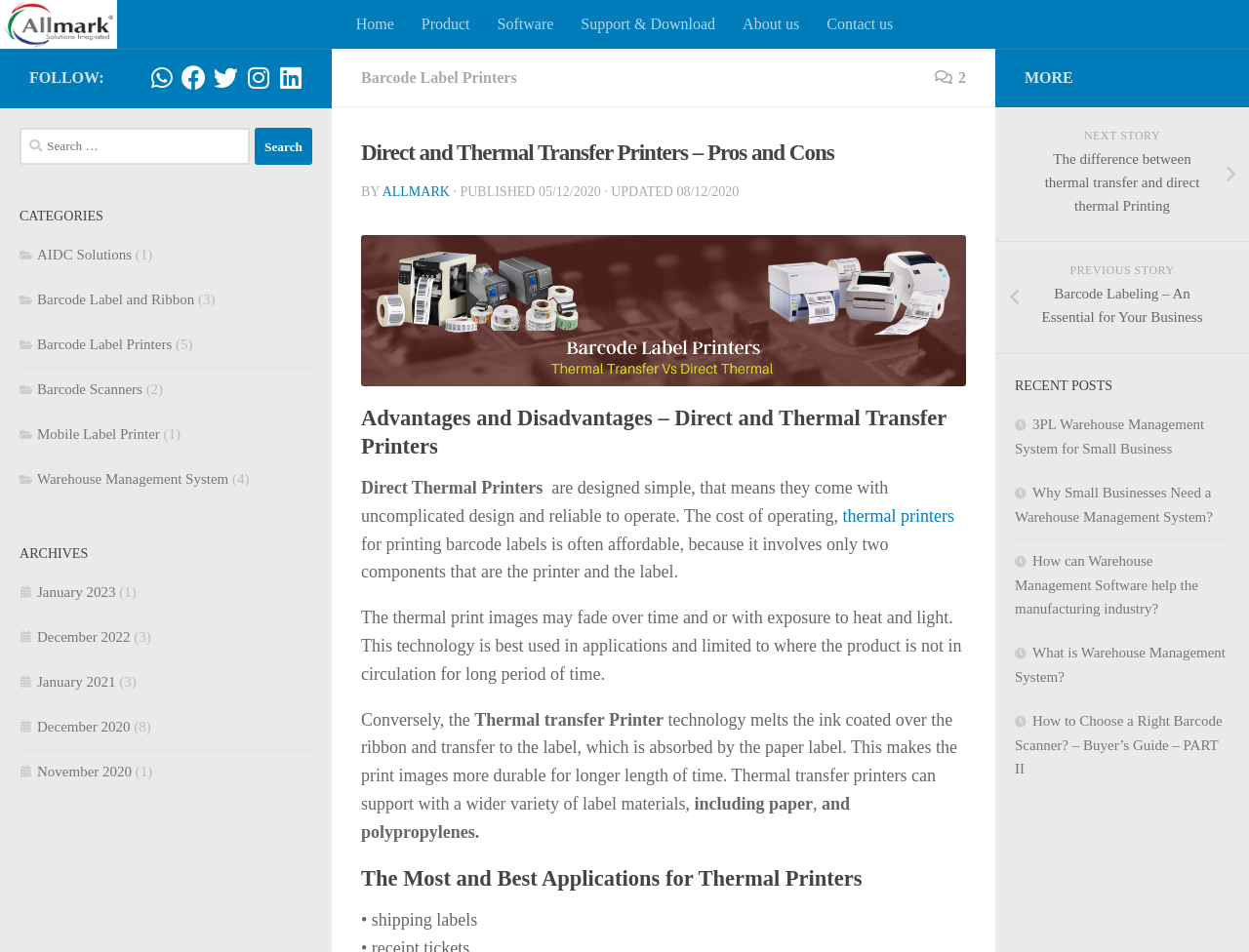Please identify the bounding box coordinates of the area I need to click to accomplish the following instruction: "Search for something".

[0.016, 0.134, 0.25, 0.173]